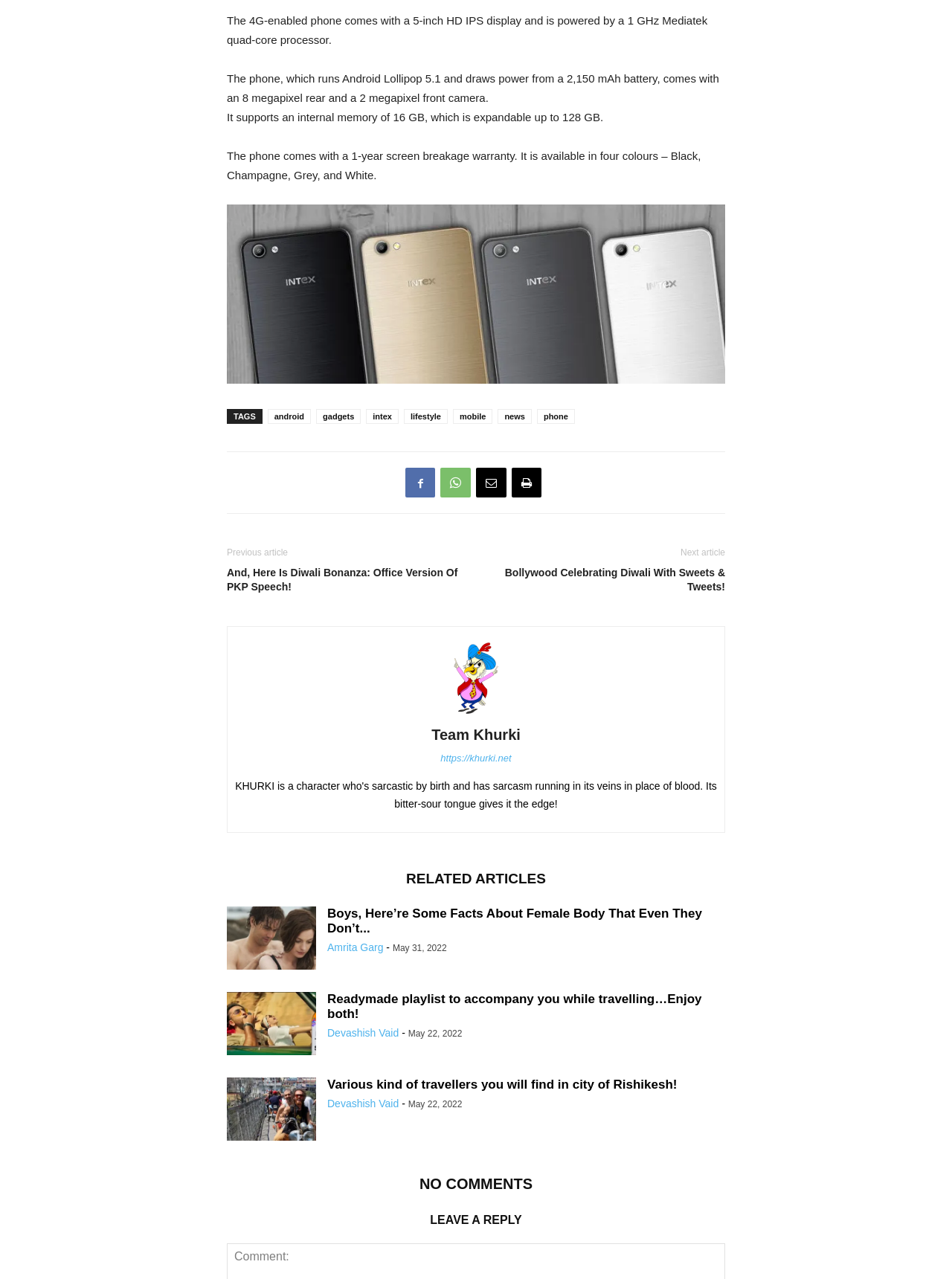Please respond to the question with a concise word or phrase:
How many colors is the phone available in?

4